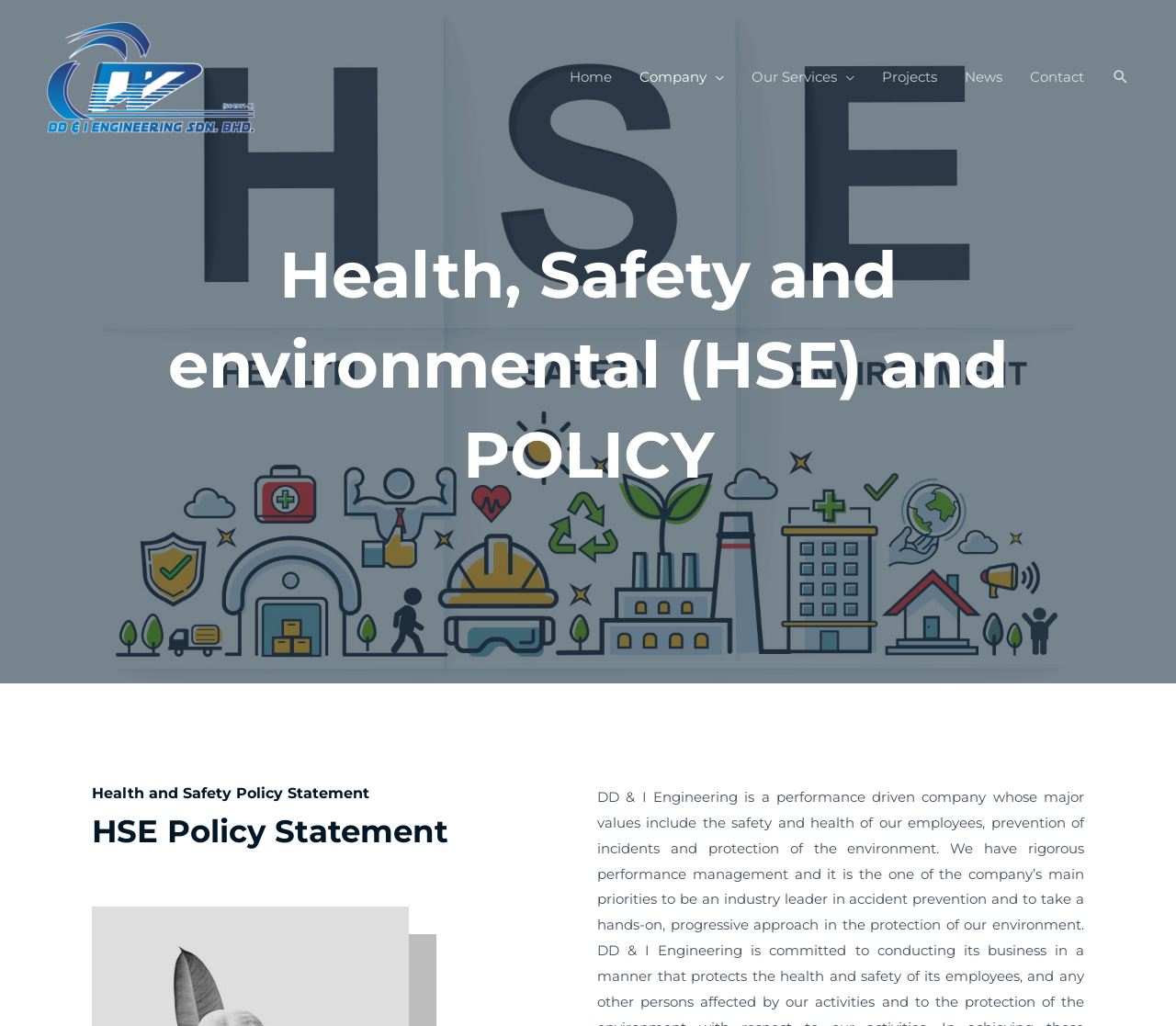What is the company name on the logo?
Answer with a single word or phrase, using the screenshot for reference.

DDNI Engineering